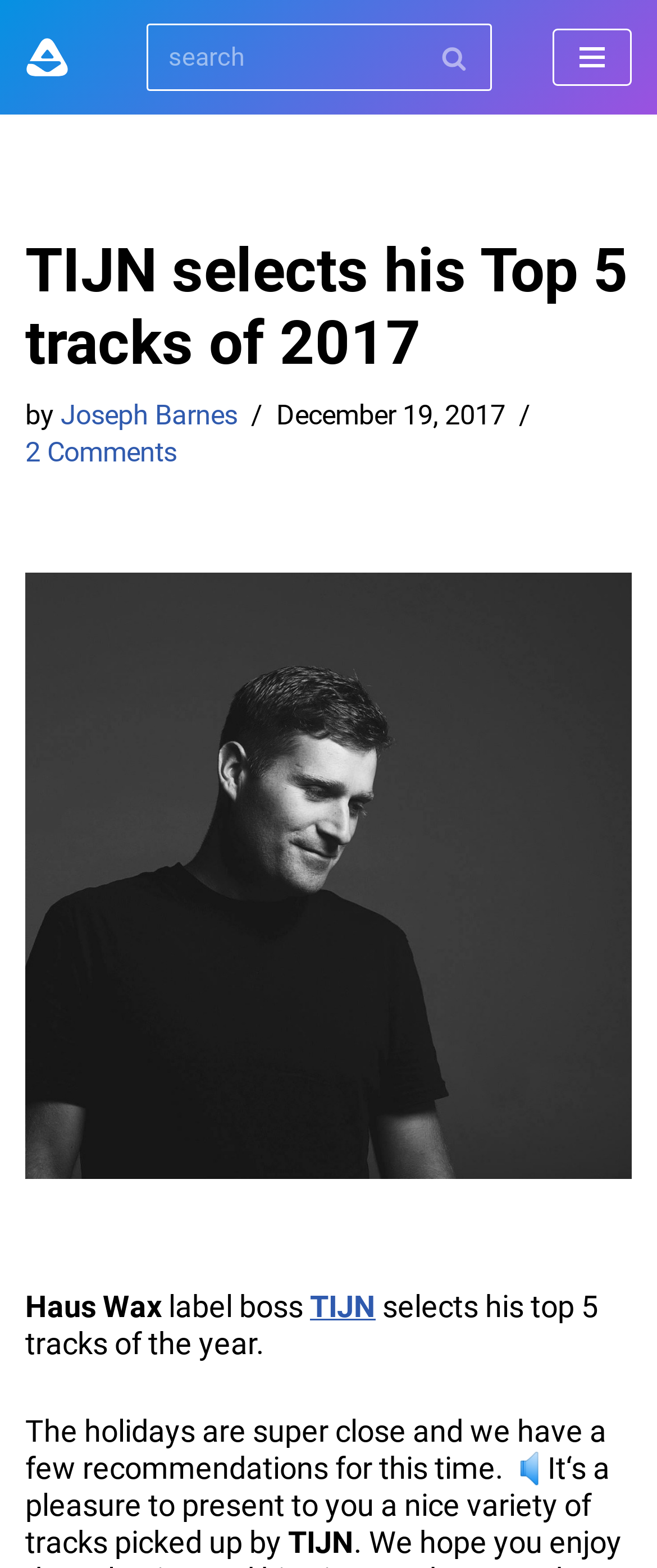Locate the bounding box coordinates of the item that should be clicked to fulfill the instruction: "Read TIJN's top 5 tracks of 2017".

[0.038, 0.15, 0.962, 0.243]